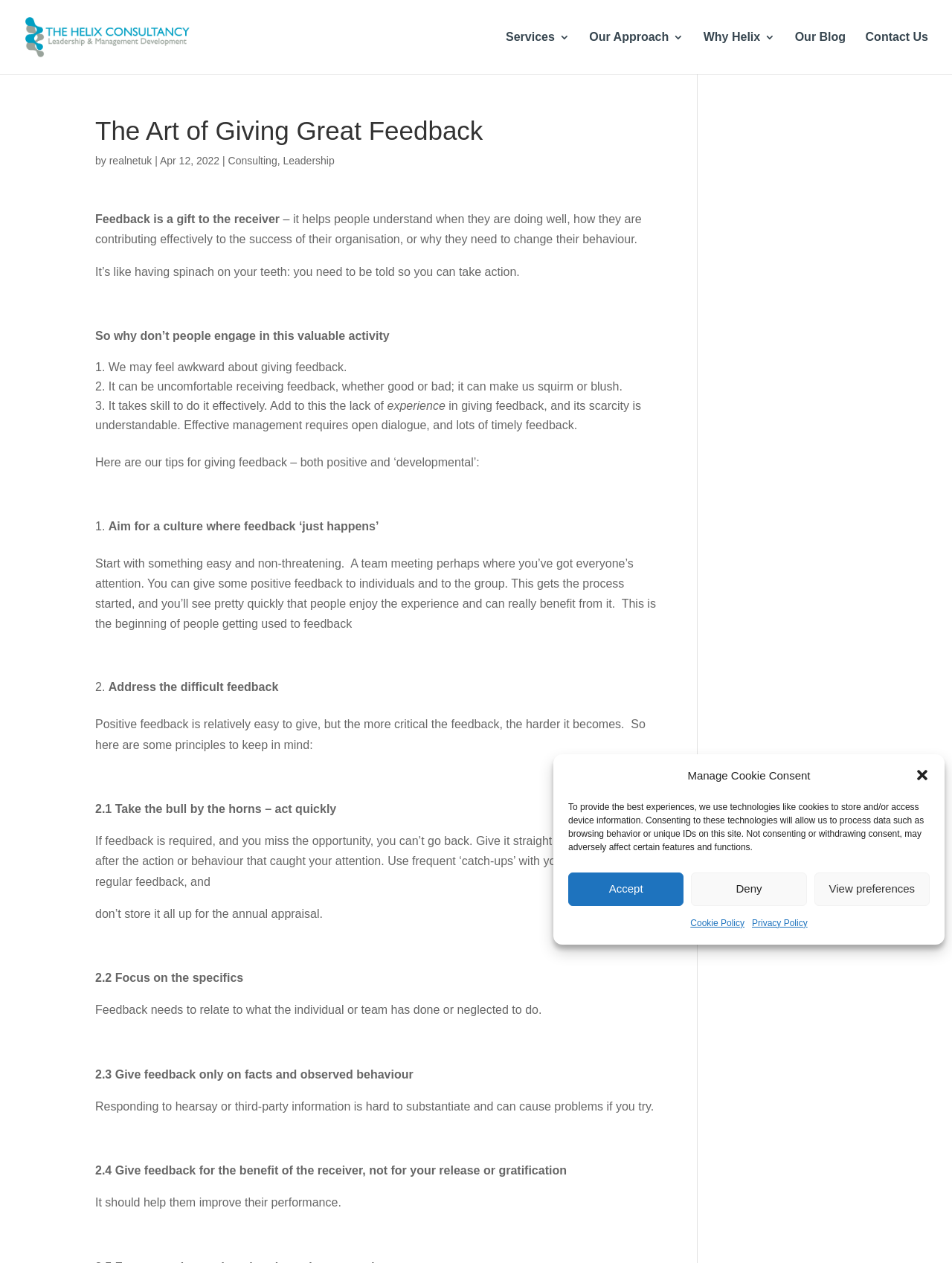Please provide a detailed answer to the question below based on the screenshot: 
What is the topic of the blog post?

The topic of the blog post is giving feedback, as indicated by the title 'The Art of Giving Great Feedback' and the content of the post, which discusses the importance and challenges of giving feedback, and provides tips for doing so effectively.